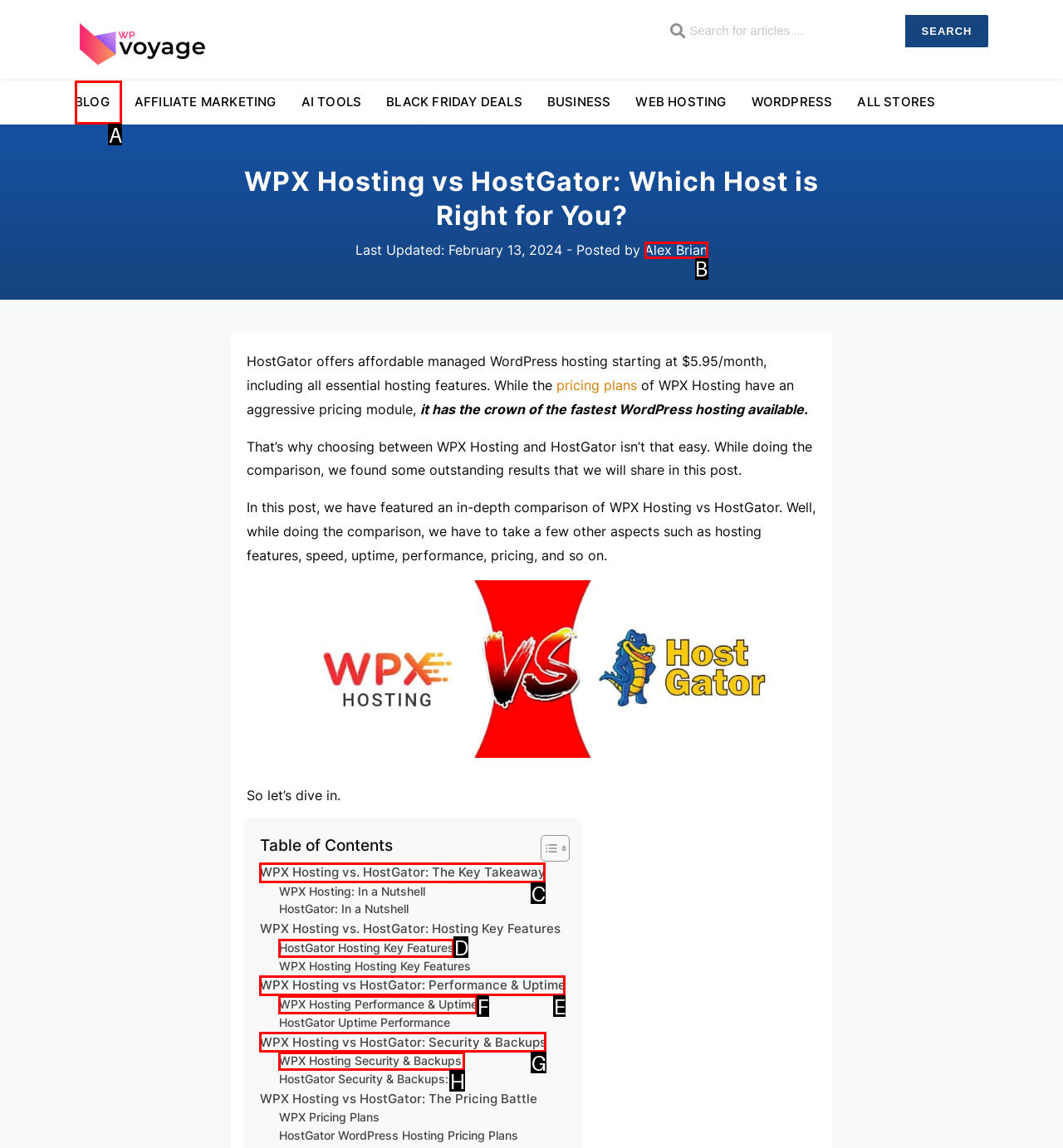Using the description: WPX Hosting Performance & Uptime
Identify the letter of the corresponding UI element from the choices available.

F